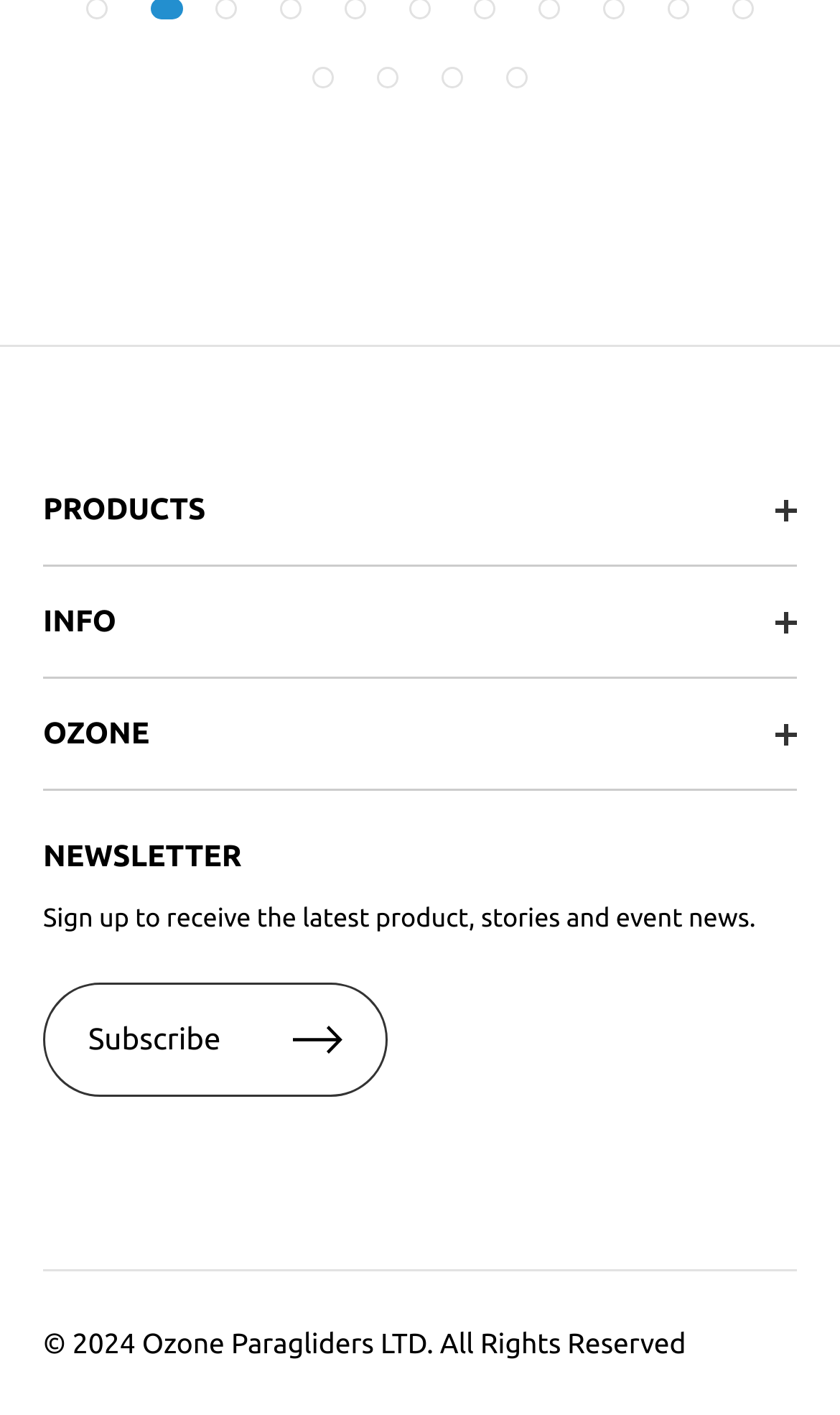Provide a brief response to the question below using one word or phrase:
What is the name of the company that owns the website?

Ozone Paragliders LTD